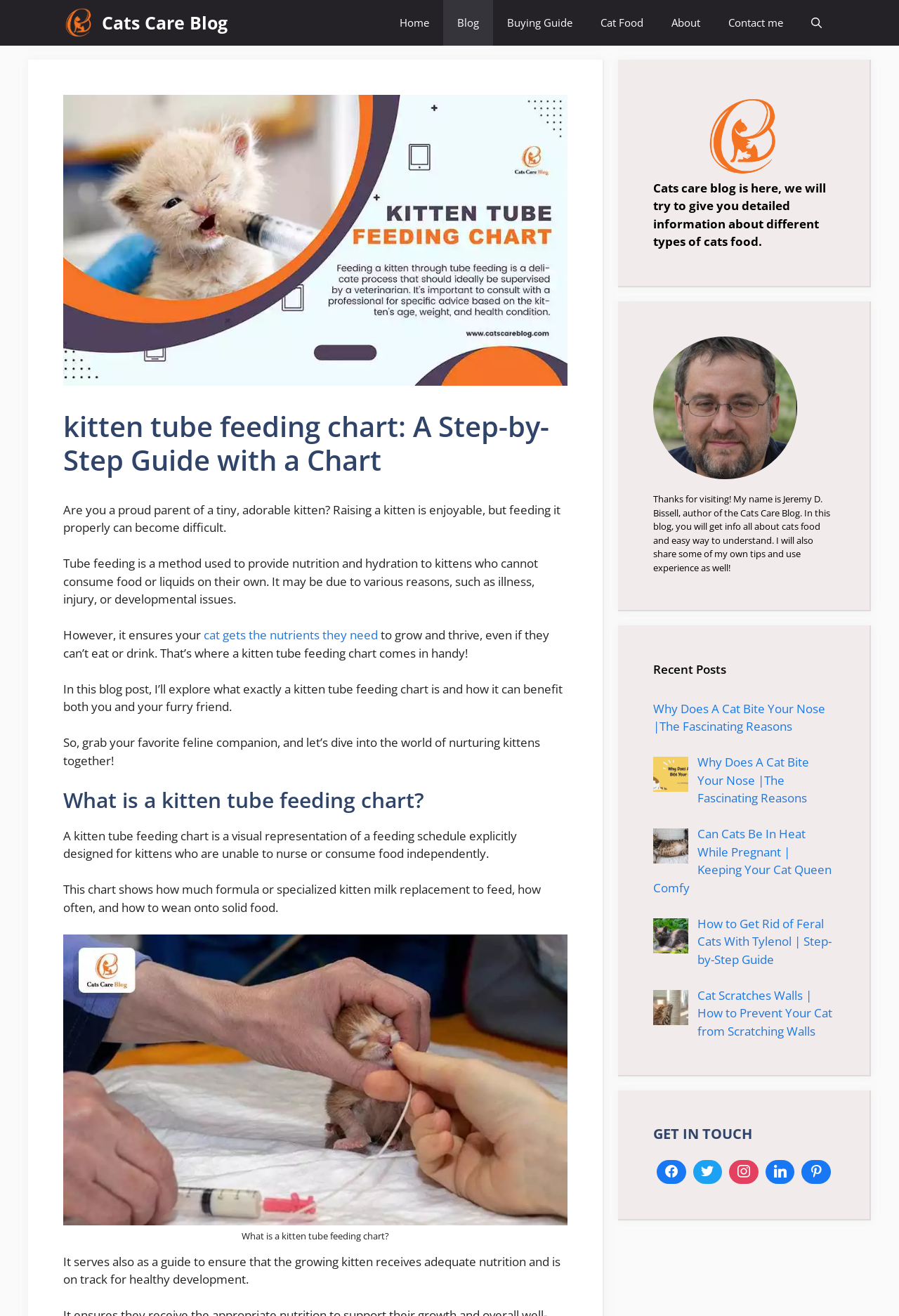Specify the bounding box coordinates of the area to click in order to follow the given instruction: "View the 'Recent Posts' section."

[0.727, 0.502, 0.928, 0.515]